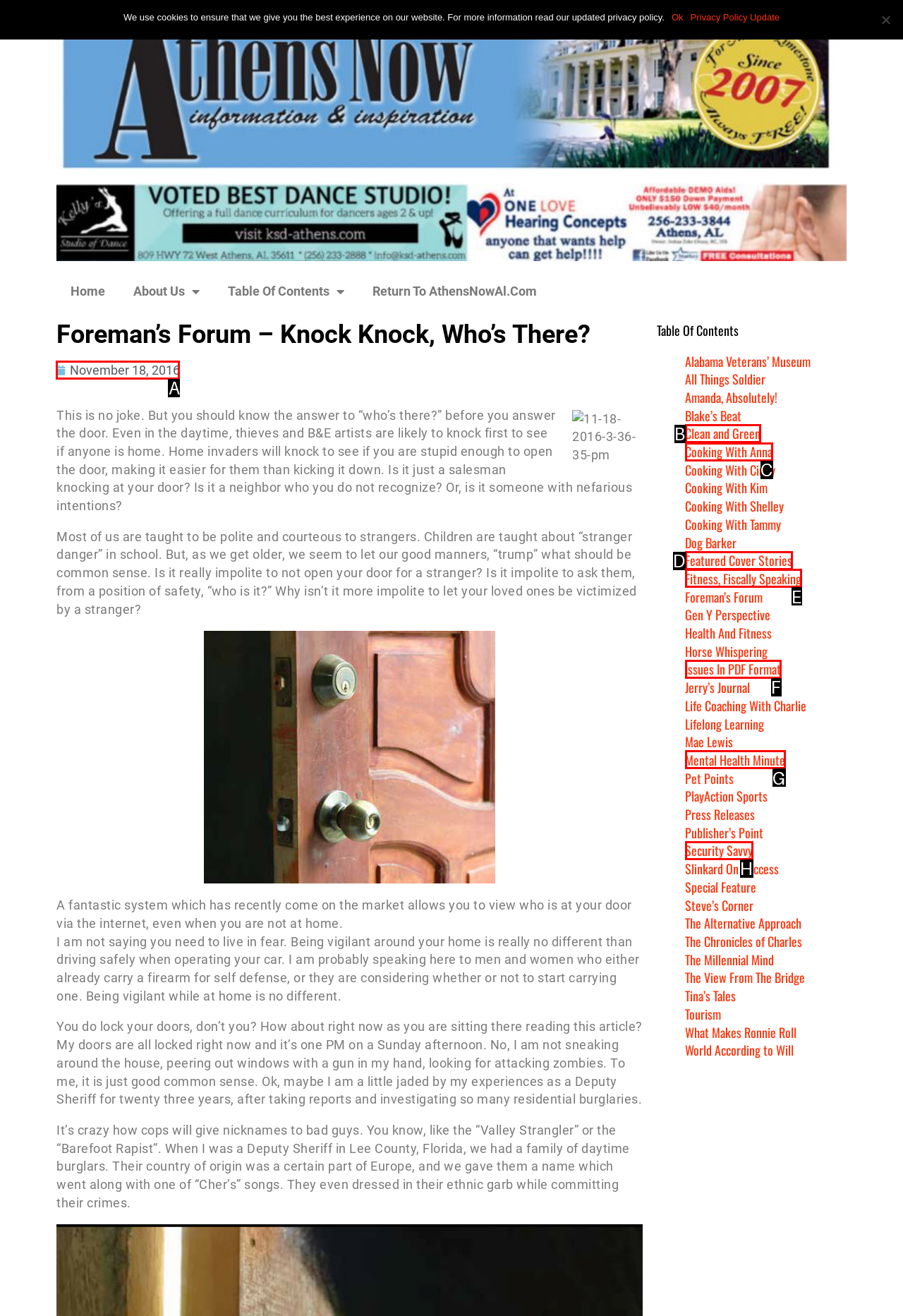Determine the HTML element to click for the instruction: Read the article posted on 'November 18, 2016'.
Answer with the letter corresponding to the correct choice from the provided options.

A